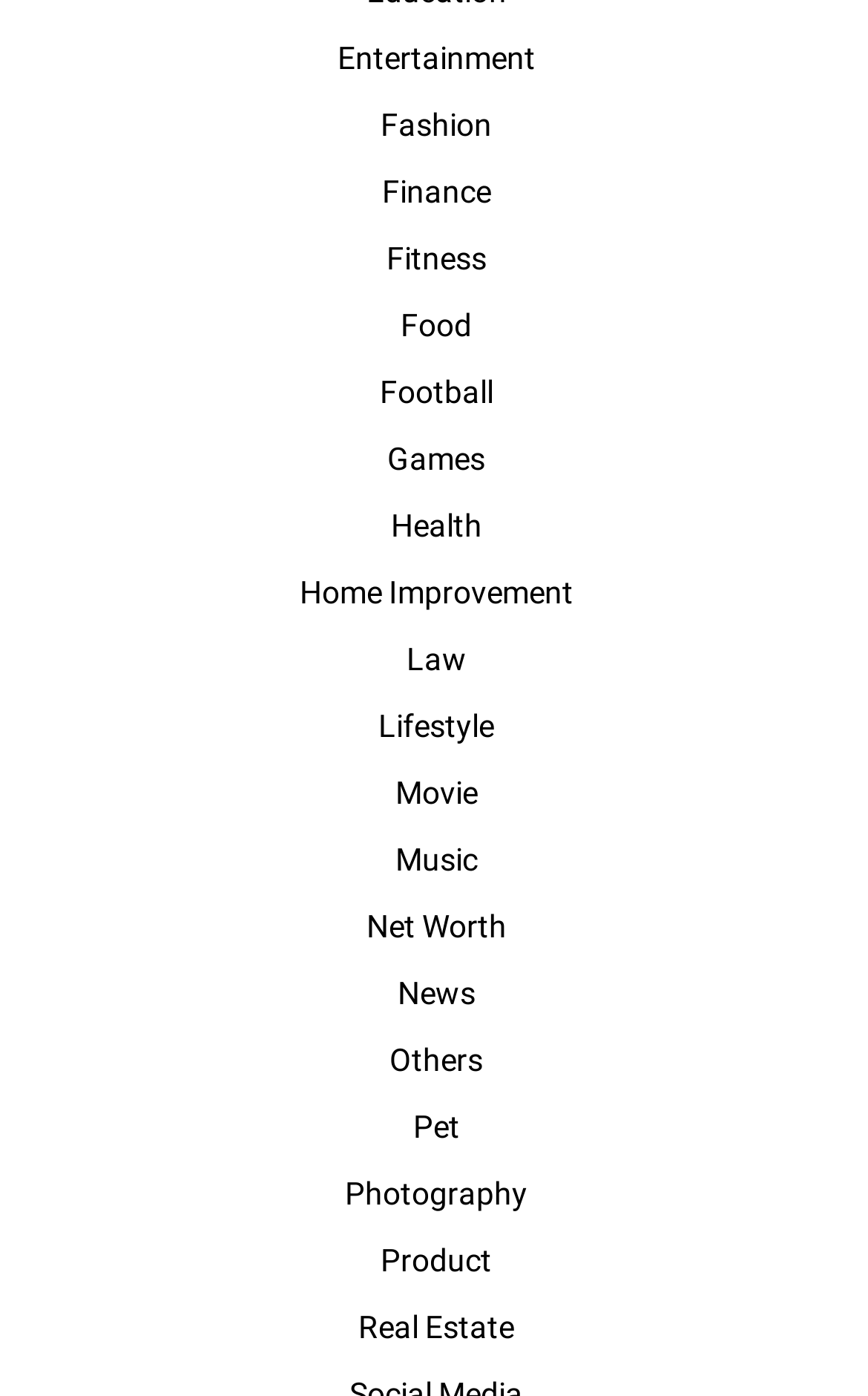Please find the bounding box coordinates of the section that needs to be clicked to achieve this instruction: "Read Finance articles".

[0.051, 0.114, 0.949, 0.162]